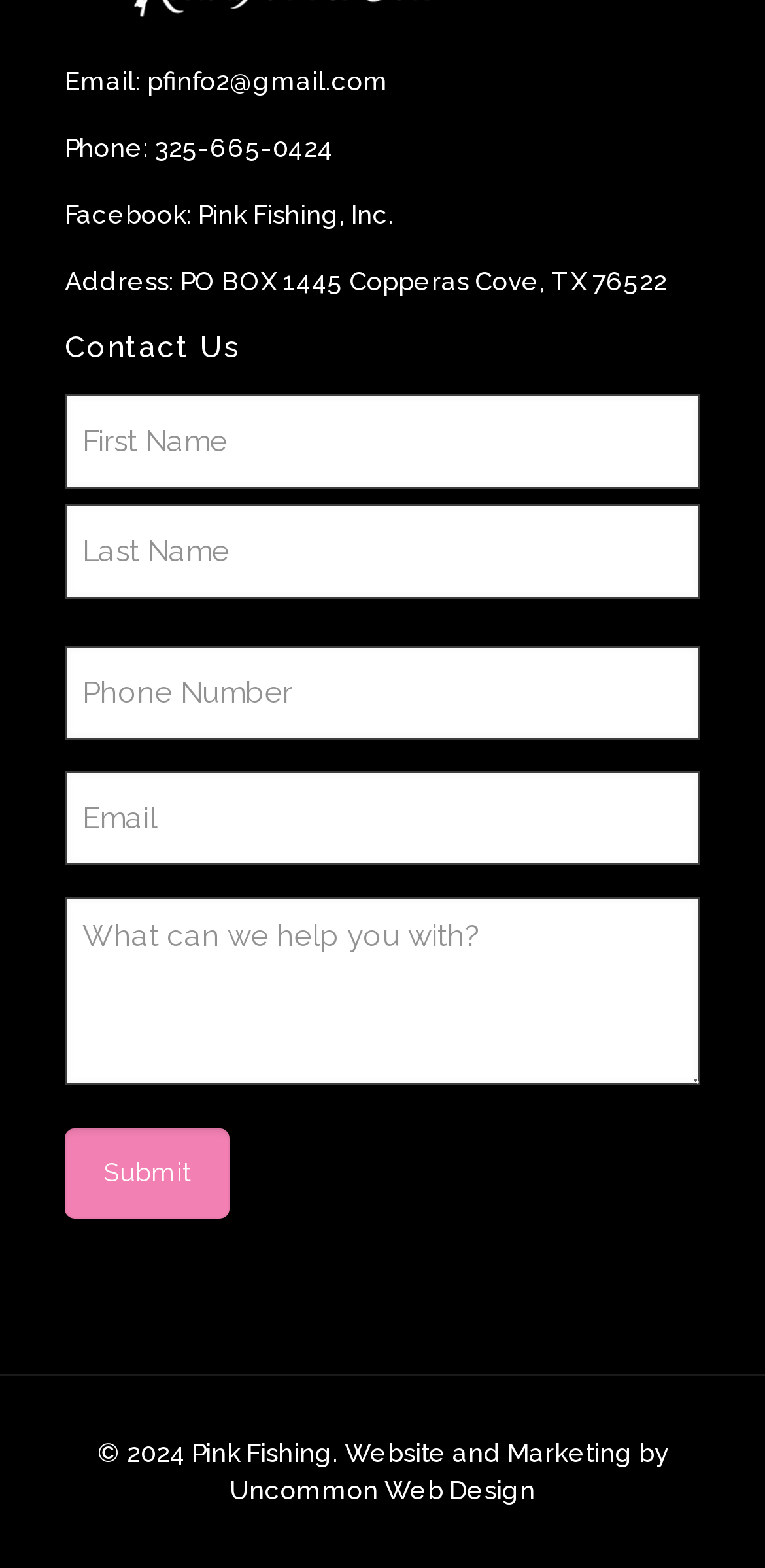Find the bounding box of the UI element described as follows: "Uncommon Web Design".

[0.3, 0.941, 0.7, 0.96]